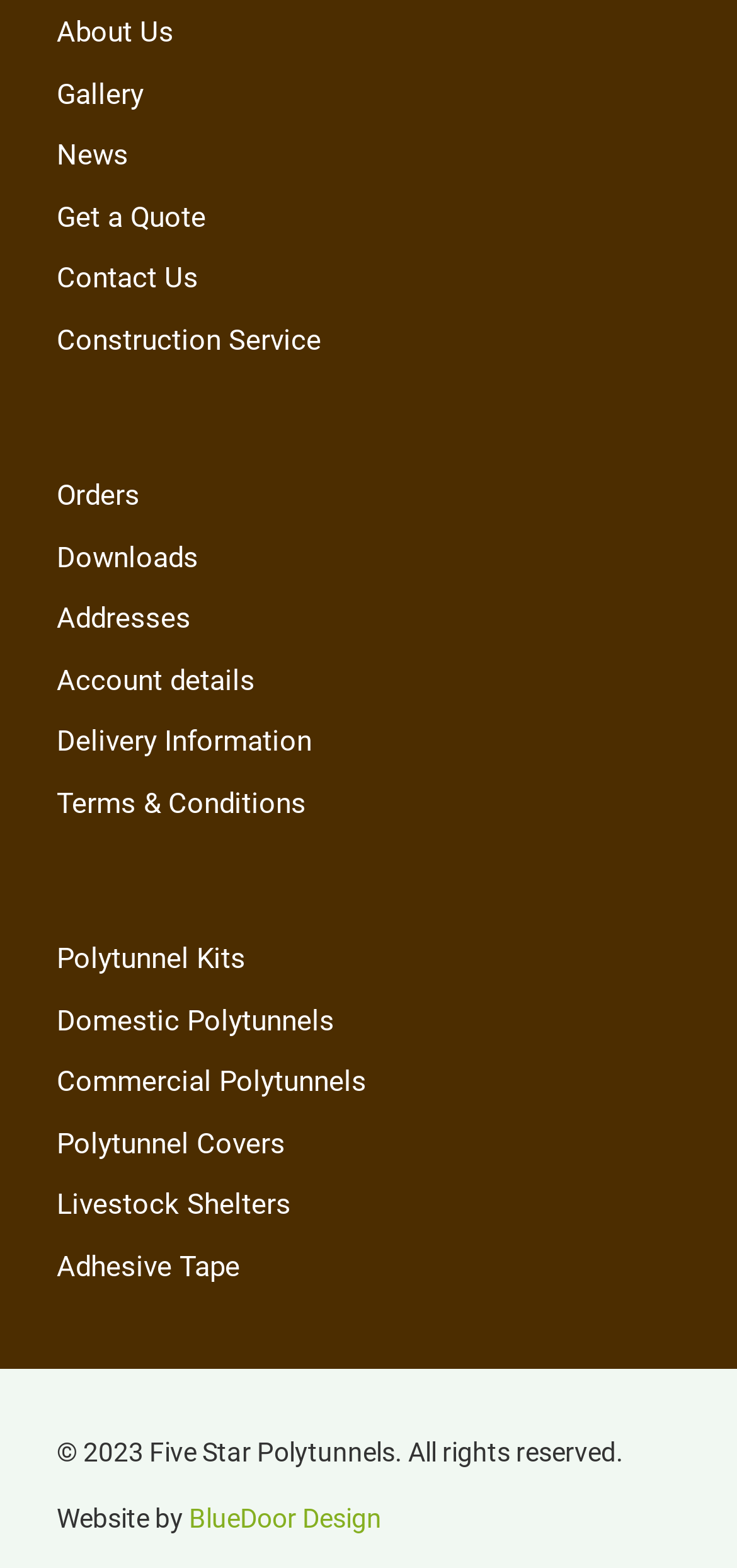Please identify the bounding box coordinates of the element on the webpage that should be clicked to follow this instruction: "visit construction service page". The bounding box coordinates should be given as four float numbers between 0 and 1, formatted as [left, top, right, bottom].

[0.077, 0.204, 0.923, 0.243]